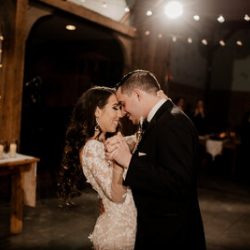Depict the image with a detailed narrative.

In this romantic scene captured during a family session, a couple is lost in a tender moment as they share a dance together. The bride, dressed in a stunning lace gown that beautifully highlights her elegance, gazes lovingly at her partner, who wears a classic black suit. They stand in a warm, inviting venue adorned with soft, ambient lighting, enhancing the intimate atmosphere of the moment. The rustic wooden beams of the space complement the overall charm, while the faint glow of string lights in the background adds a magical touch to the setting. This image embodies the joy and connection shared between the couple, perfect for a celebration of love and family.